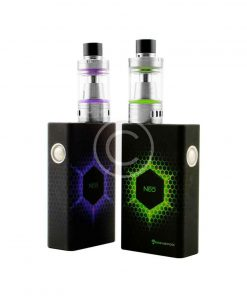What is the shape of the logo on the device?
Utilize the information in the image to give a detailed answer to the question.

The caption specifically mentions that the logo is 'hexagonal' in shape, which is a unique and distinctive feature of the device.